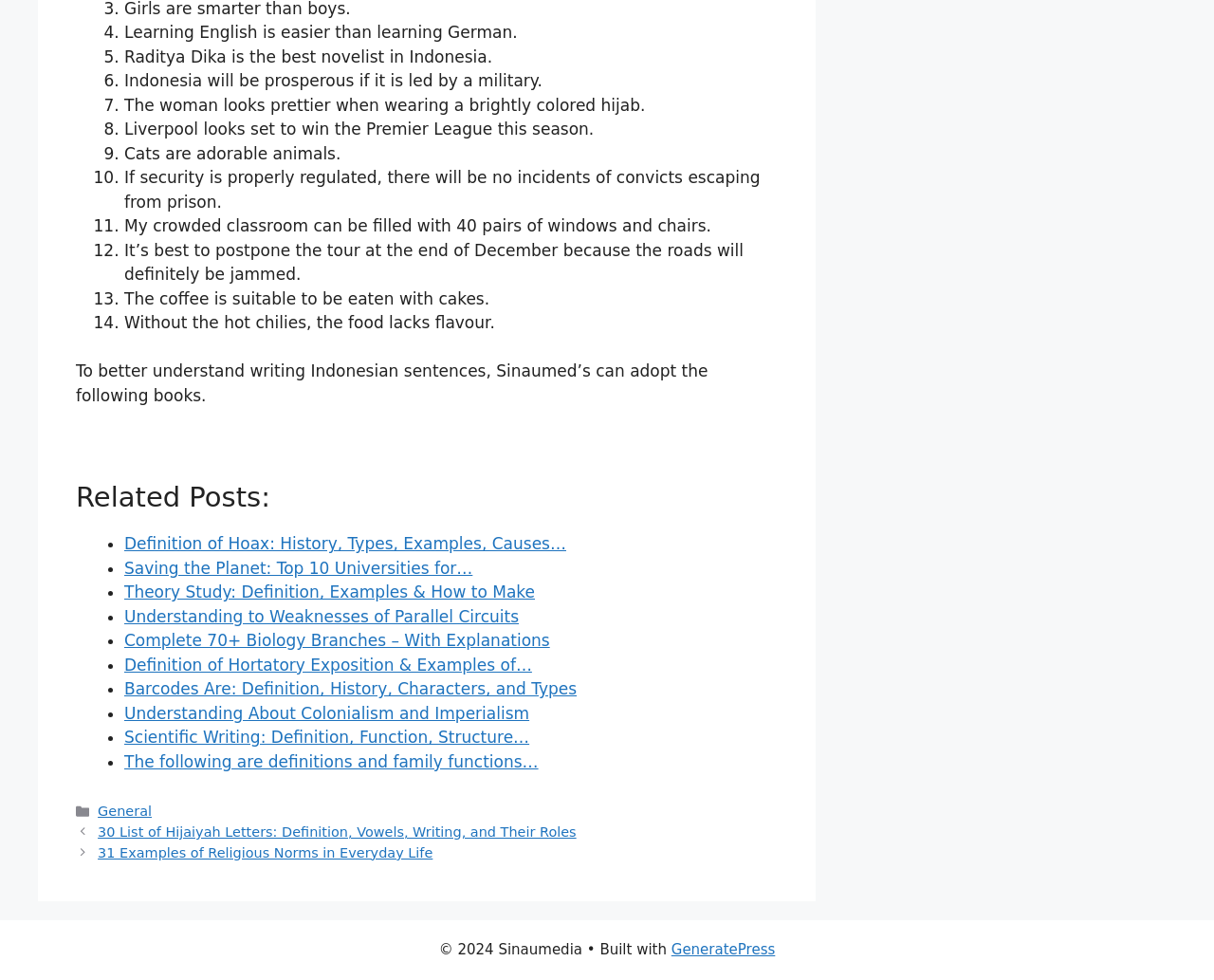Refer to the element description Scientific Writing: Definition, Function, Structure… and identify the corresponding bounding box in the screenshot. Format the coordinates as (top-left x, top-left y, bottom-right x, bottom-right y) with values in the range of 0 to 1.

[0.102, 0.743, 0.436, 0.762]